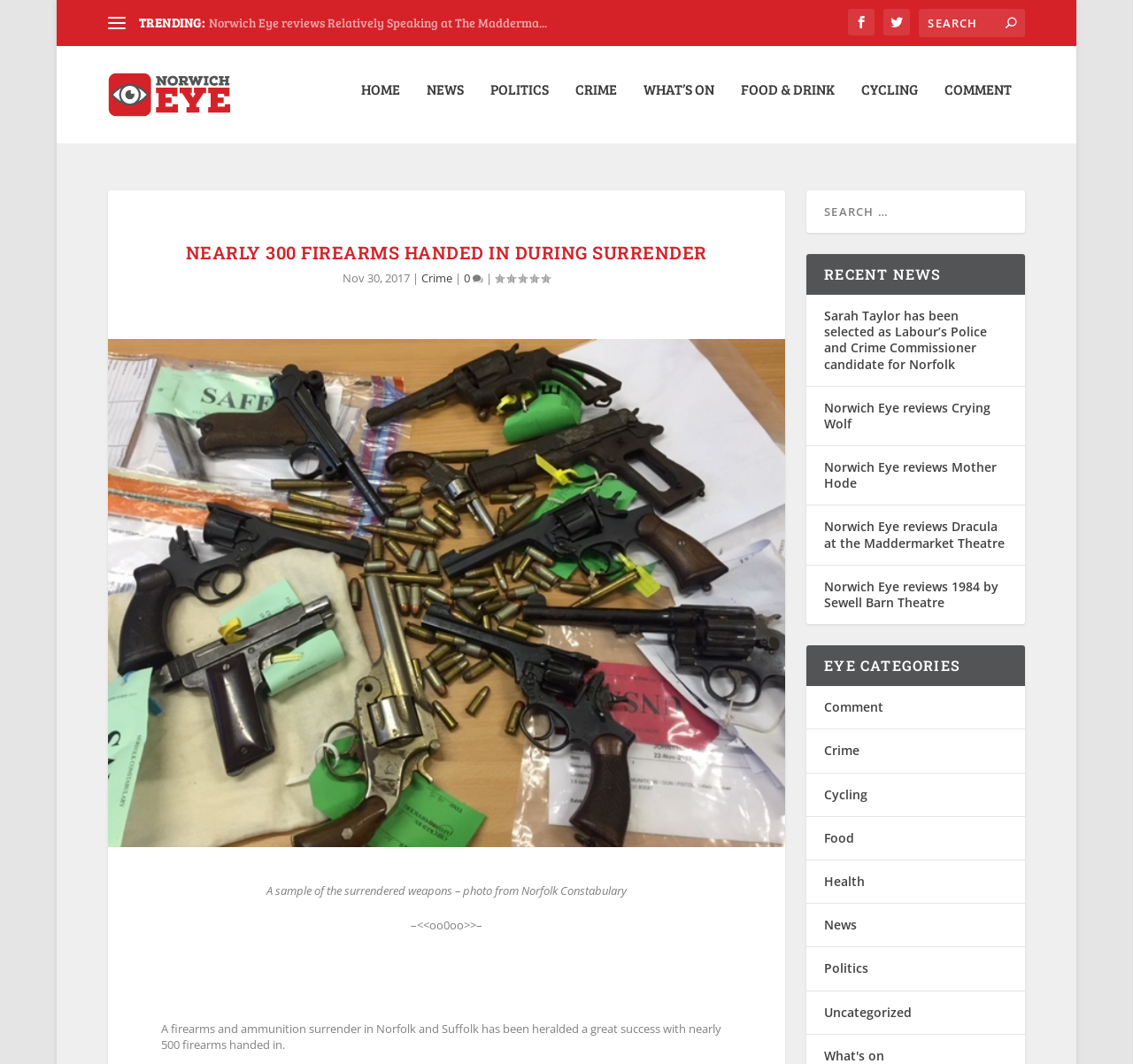Determine the bounding box coordinates of the clickable element to complete this instruction: "Search for something". Provide the coordinates in the format of four float numbers between 0 and 1, [left, top, right, bottom].

[0.811, 0.008, 0.905, 0.035]